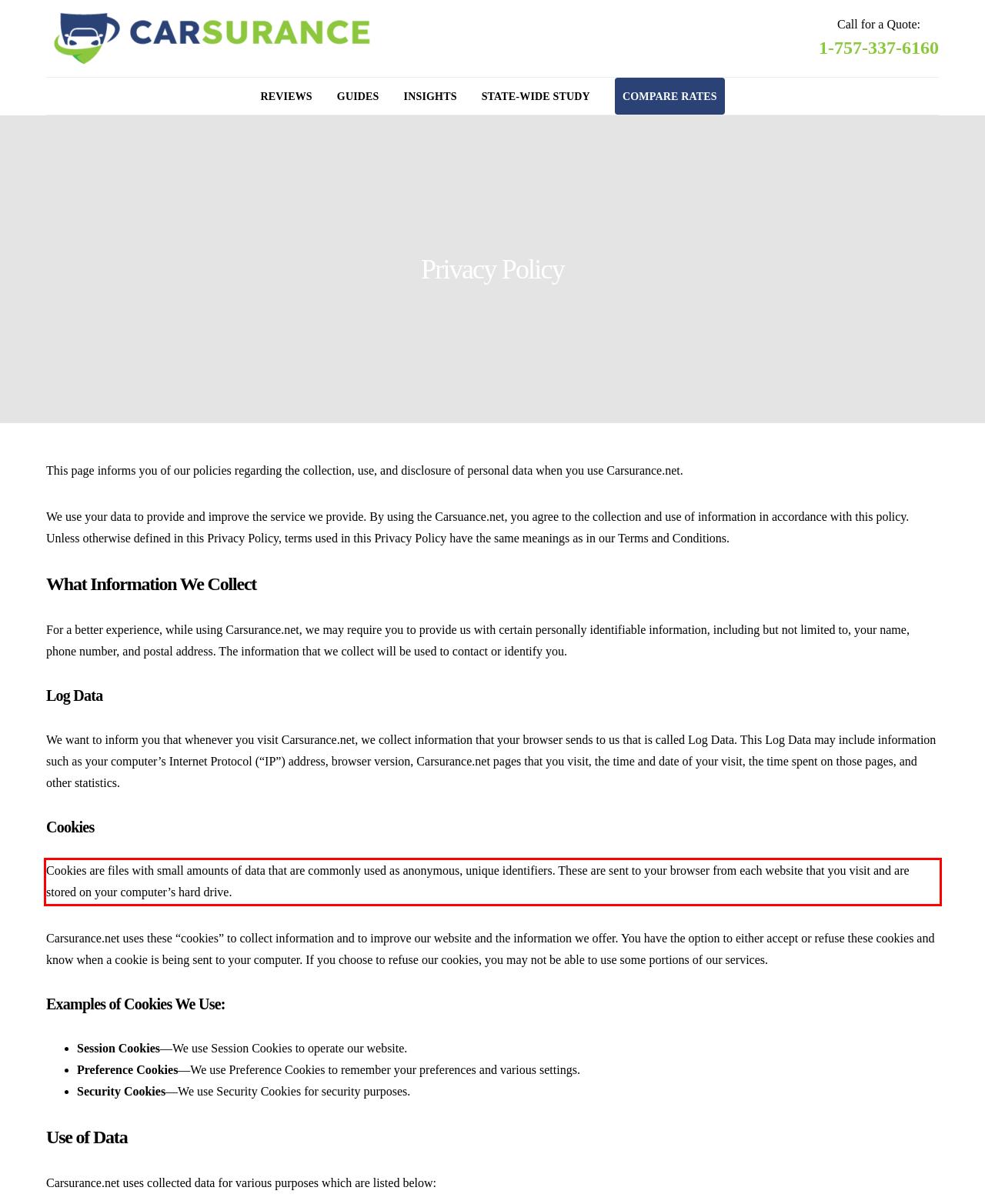Analyze the screenshot of the webpage that features a red bounding box and recognize the text content enclosed within this red bounding box.

Cookies are files with small amounts of data that are commonly used as anonymous, unique identifiers. These are sent to your browser from each website that you visit and are stored on your computer’s hard drive.